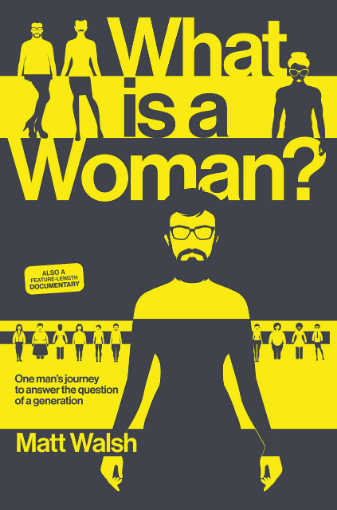What is depicted below the title of the book?
Based on the screenshot, respond with a single word or phrase.

A stylized illustration of Matt Walsh